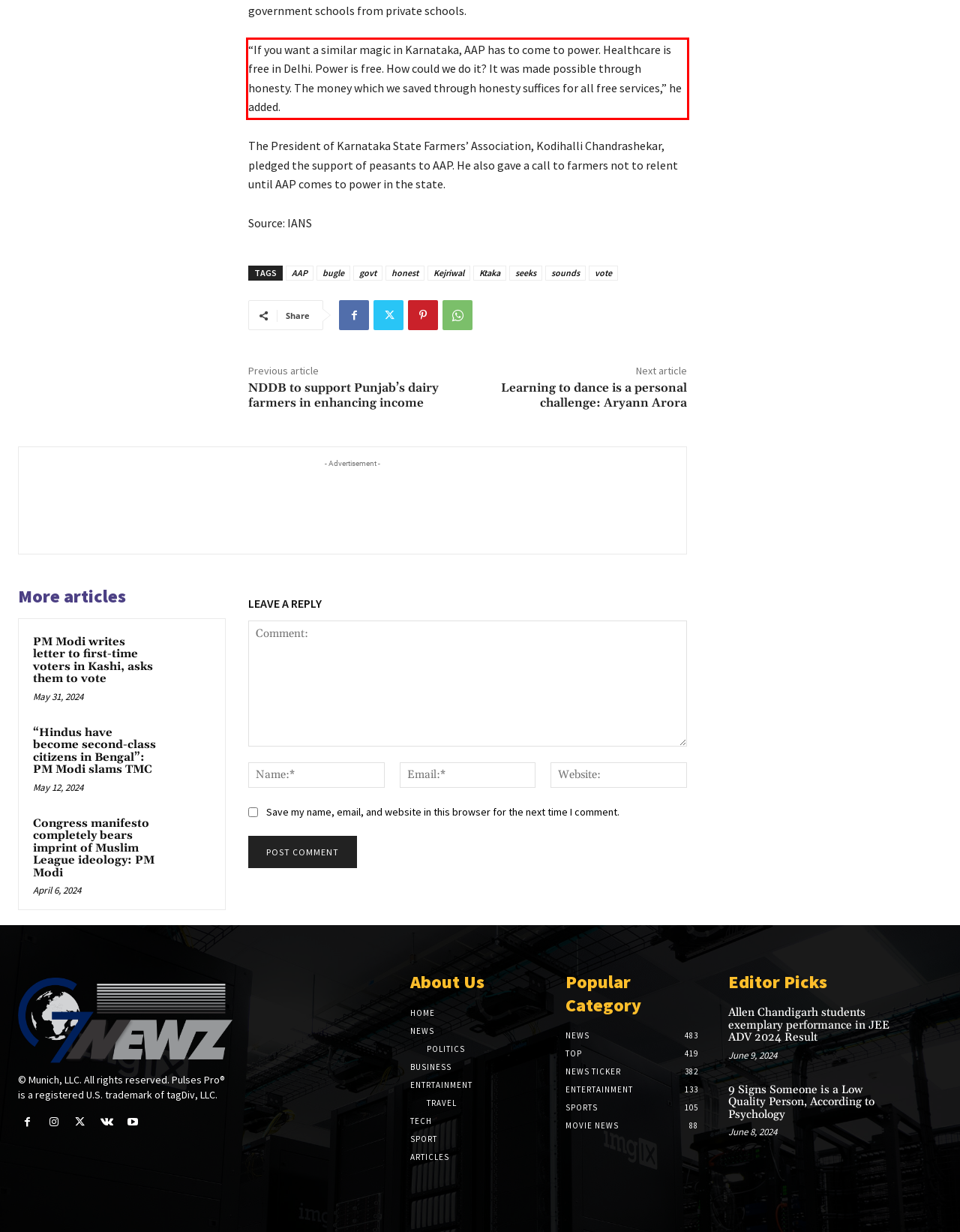Using the webpage screenshot, recognize and capture the text within the red bounding box.

“If you want a similar magic in Karnataka, AAP has to come to power. Healthcare is free in Delhi. Power is free. How could we do it? It was made possible through honesty. The money which we saved through honesty suffices for all free services,” he added.